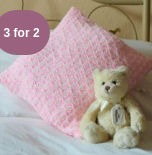What is the special offer indicated by the promotional tag?
Please look at the screenshot and answer using one word or phrase.

3 for 2